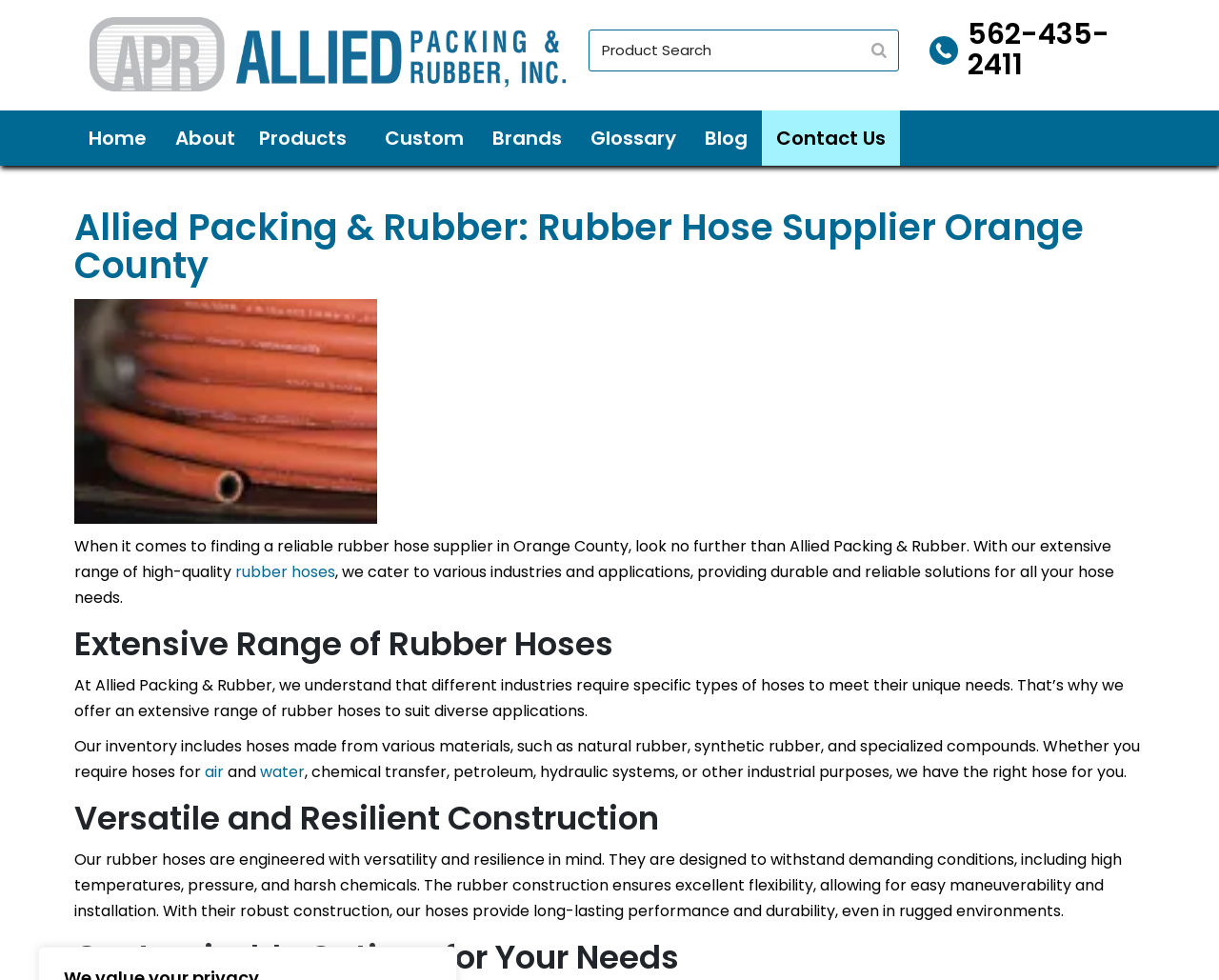Please locate the UI element described by "My Account" and provide its bounding box coordinates.

None